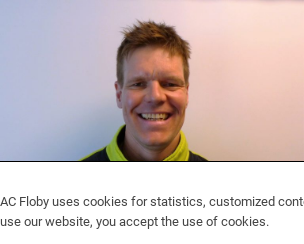What is the atmosphere of the workplace at AC Floby?
Please describe in detail the information shown in the image to answer the question.

The smiling expression and friendly demeanor of the individual suggest a welcoming workplace atmosphere, reflecting the company culture that emphasizes cooperation and support among colleagues.